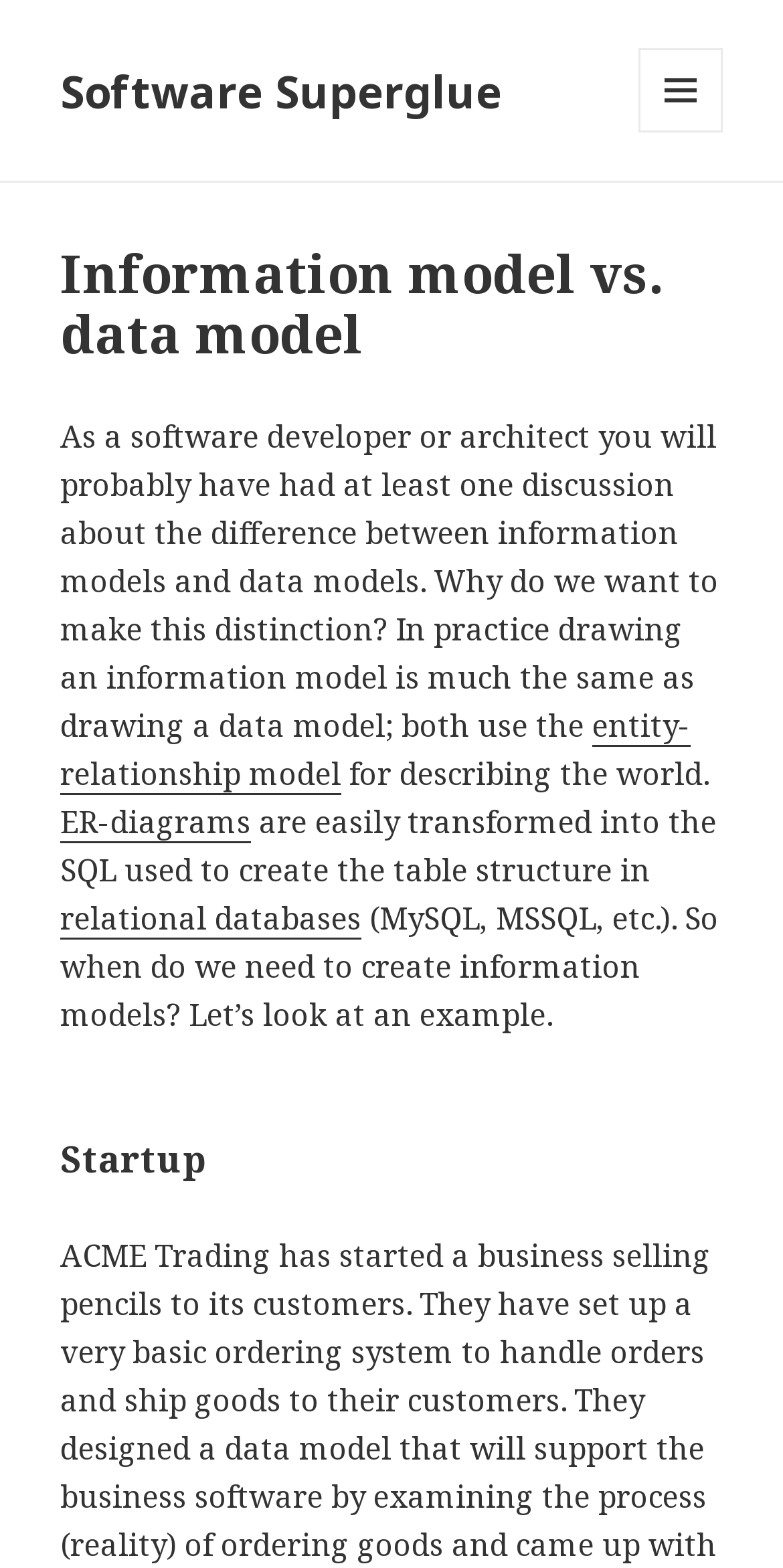Elaborate on the webpage's design and content in a detailed caption.

The webpage is about the difference between information models and data models in software development. At the top, there is a link to "Software Superglue" and a button with a menu icon, which is not expanded. Below the button, there is a header section with a heading that reads "Information model vs. data model". 

Under the header, there is a block of text that discusses the distinction between information models and data models, mentioning that in practice, drawing an information model is similar to drawing a data model. The text also includes links to related concepts, such as "entity-relationship model", "ER-diagrams", and "relational databases". 

Further down, there is another heading that reads "Startup", which appears to be a separate section or topic. Overall, the webpage seems to be an article or blog post that explores the differences between information models and data models, with a focus on their practical applications.